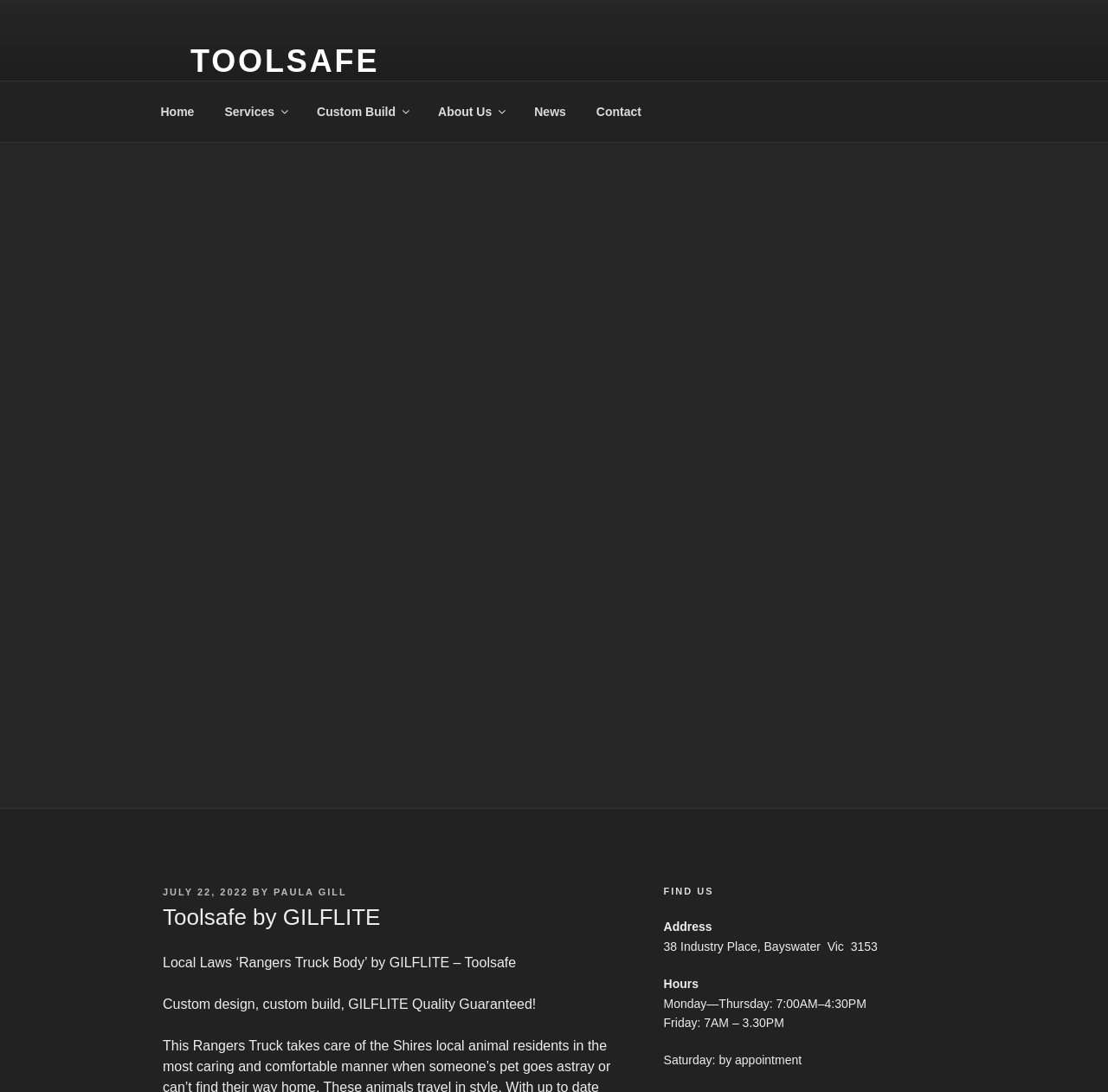Please provide a comprehensive response to the question below by analyzing the image: 
What is the date of the posted article?

I found the date of the posted article by looking at the header section of the webpage, where it is mentioned as 'POSTED ON JULY 22, 2022'.